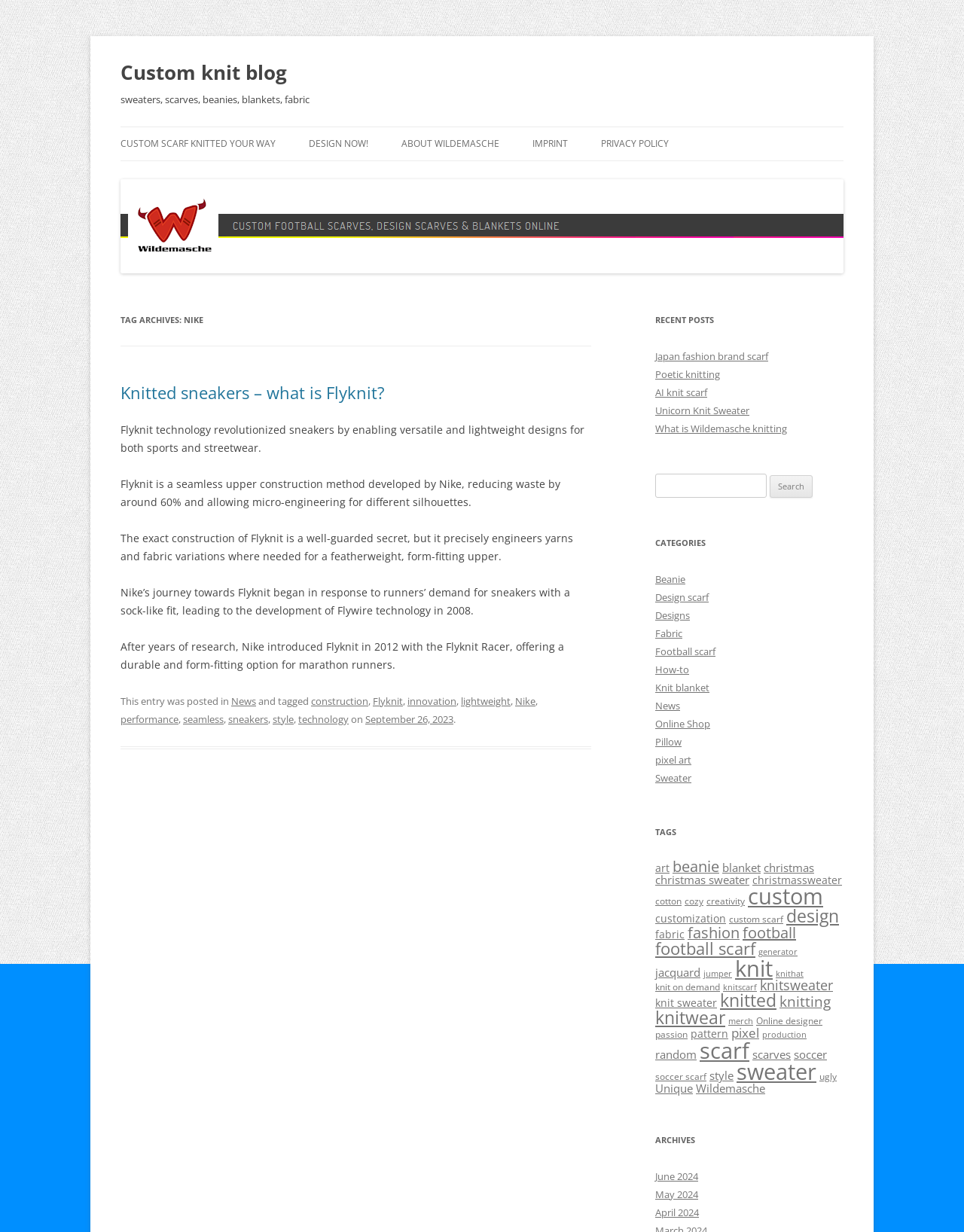Determine the bounding box coordinates of the element that should be clicked to execute the following command: "Click on the 'DESIGN NOW!' button".

[0.32, 0.111, 0.382, 0.122]